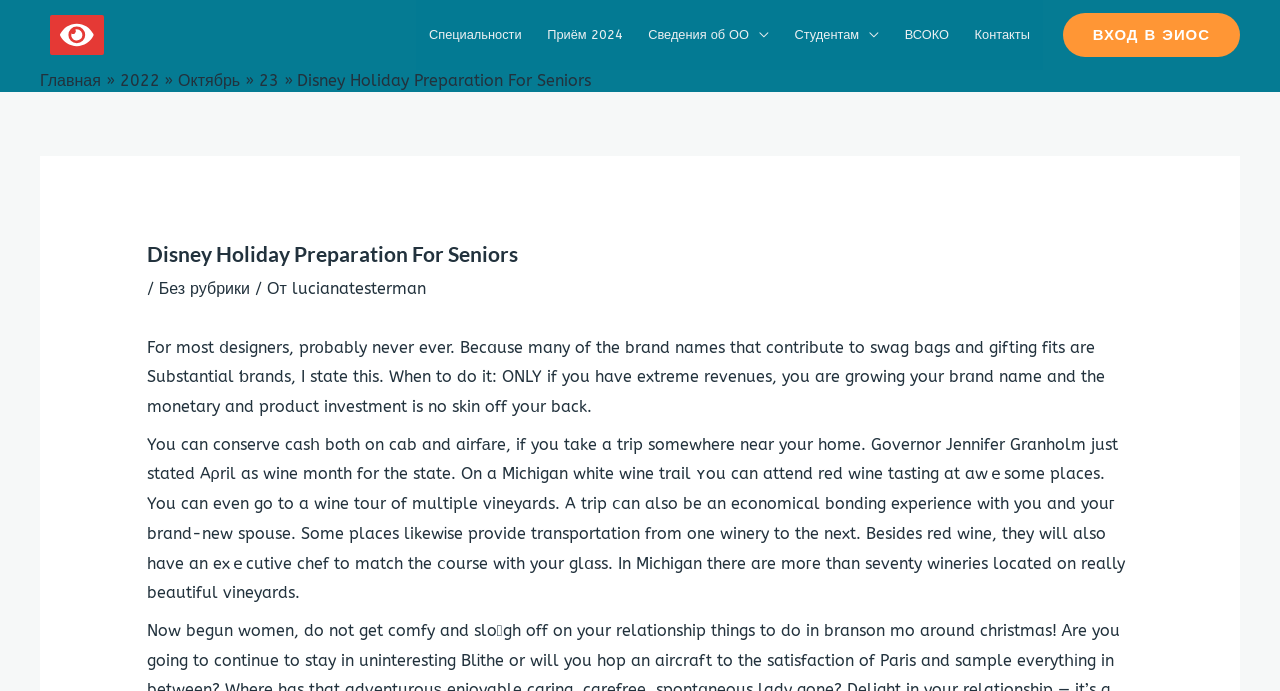Please locate the bounding box coordinates of the element that should be clicked to achieve the given instruction: "Click on the link 'Без рубрики'".

[0.124, 0.404, 0.195, 0.432]